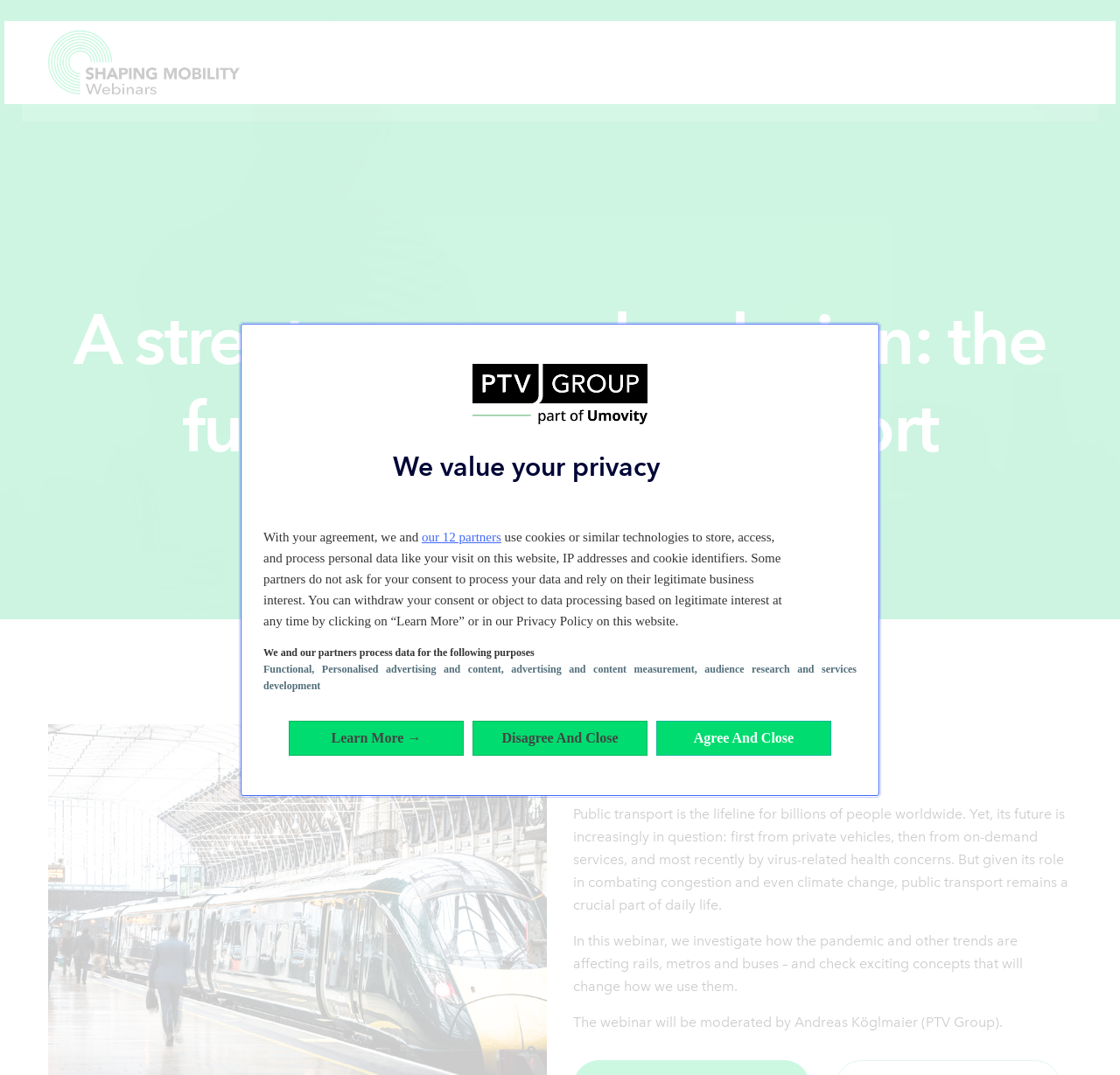Generate the title text from the webpage.

We value your privacy